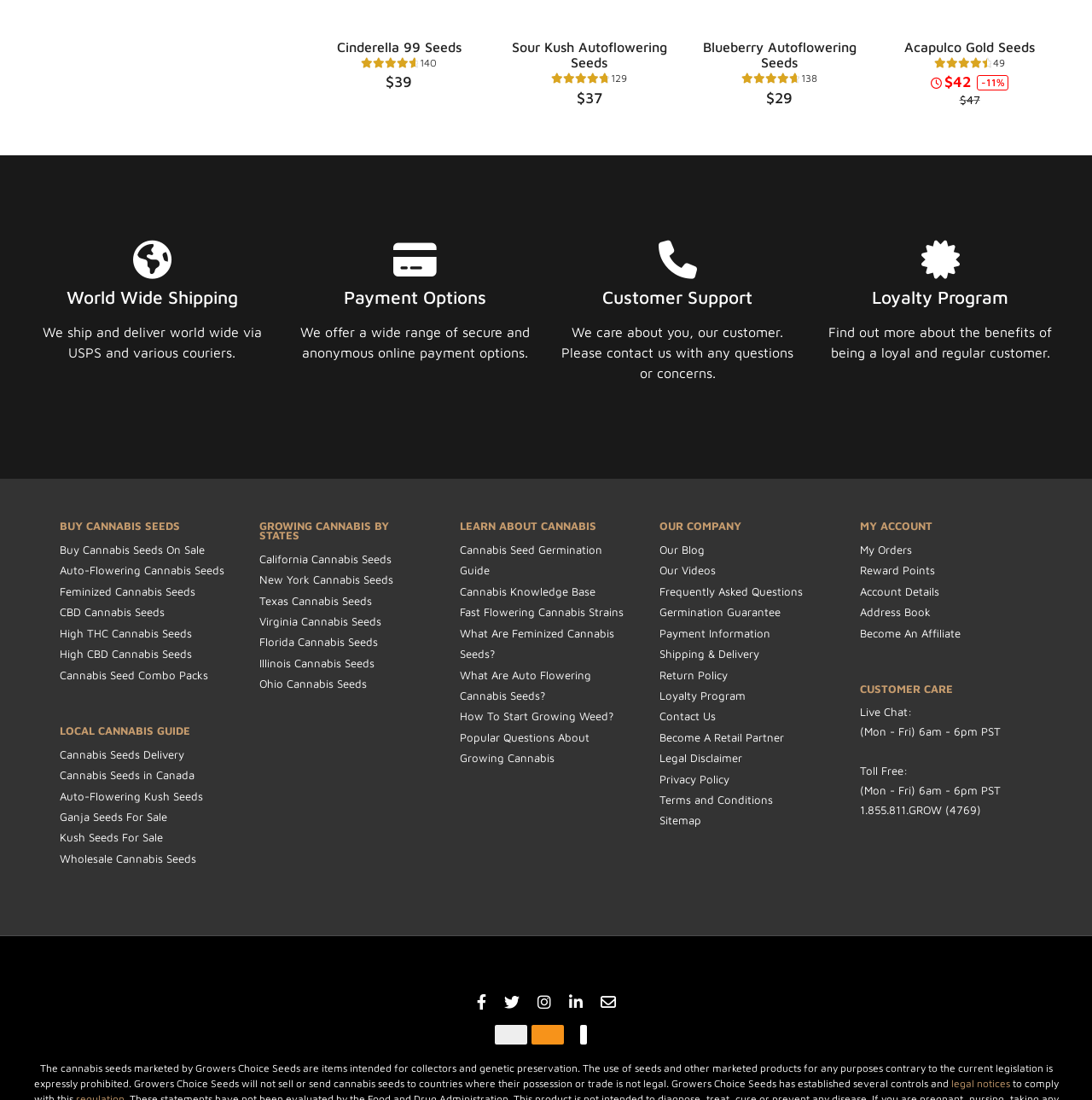How do they ship and deliver products?
Give a detailed response to the question by analyzing the screenshot.

The shipping and delivery method can be found by looking at the heading 'World Wide Shipping' which has a link 'World Wide Shipping' and a StaticText element next to it saying 'We ship and deliver world wide via USPS and various couriers'.